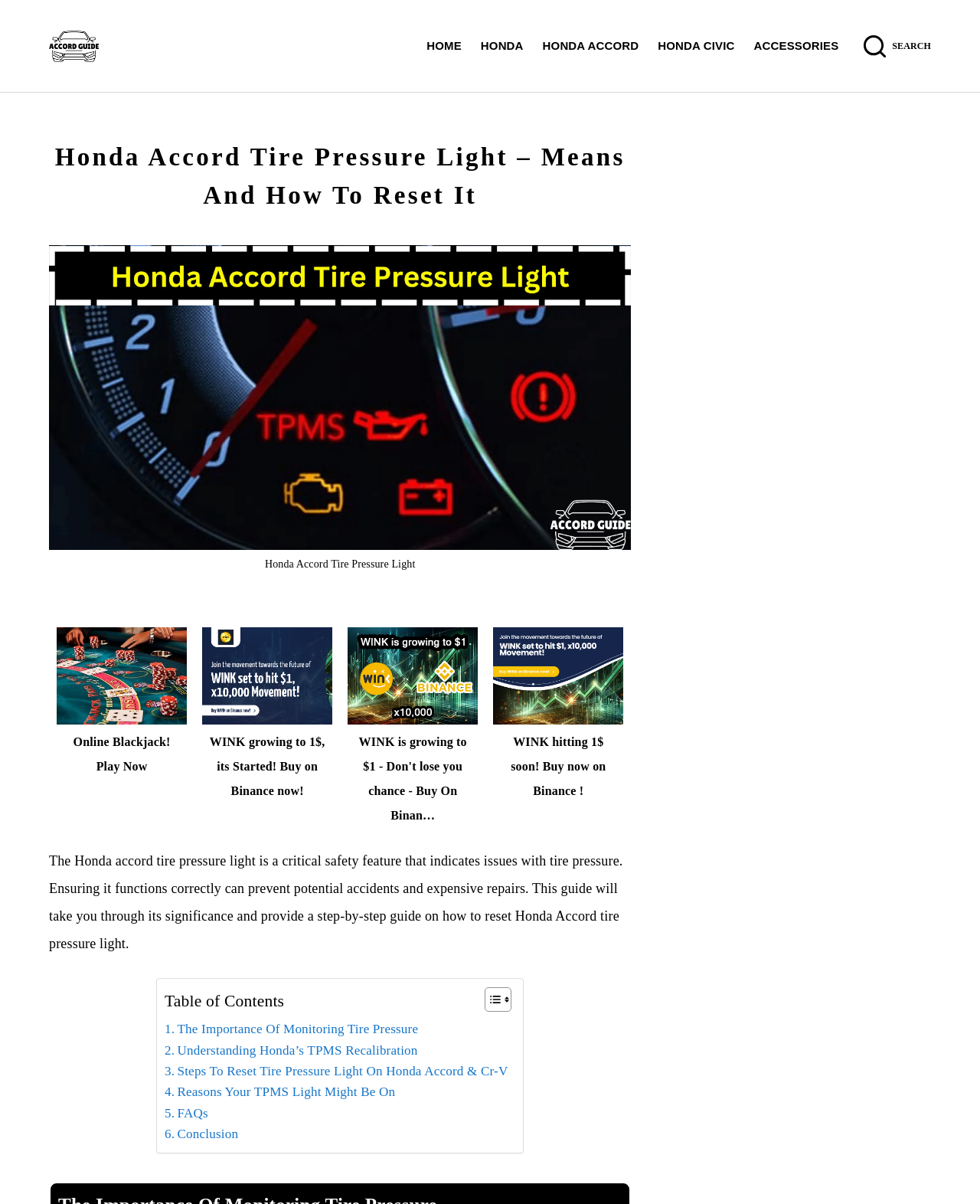Can you determine the bounding box coordinates of the area that needs to be clicked to fulfill the following instruction: "Read the article about Honda Accord tire pressure light"?

[0.05, 0.709, 0.636, 0.79]